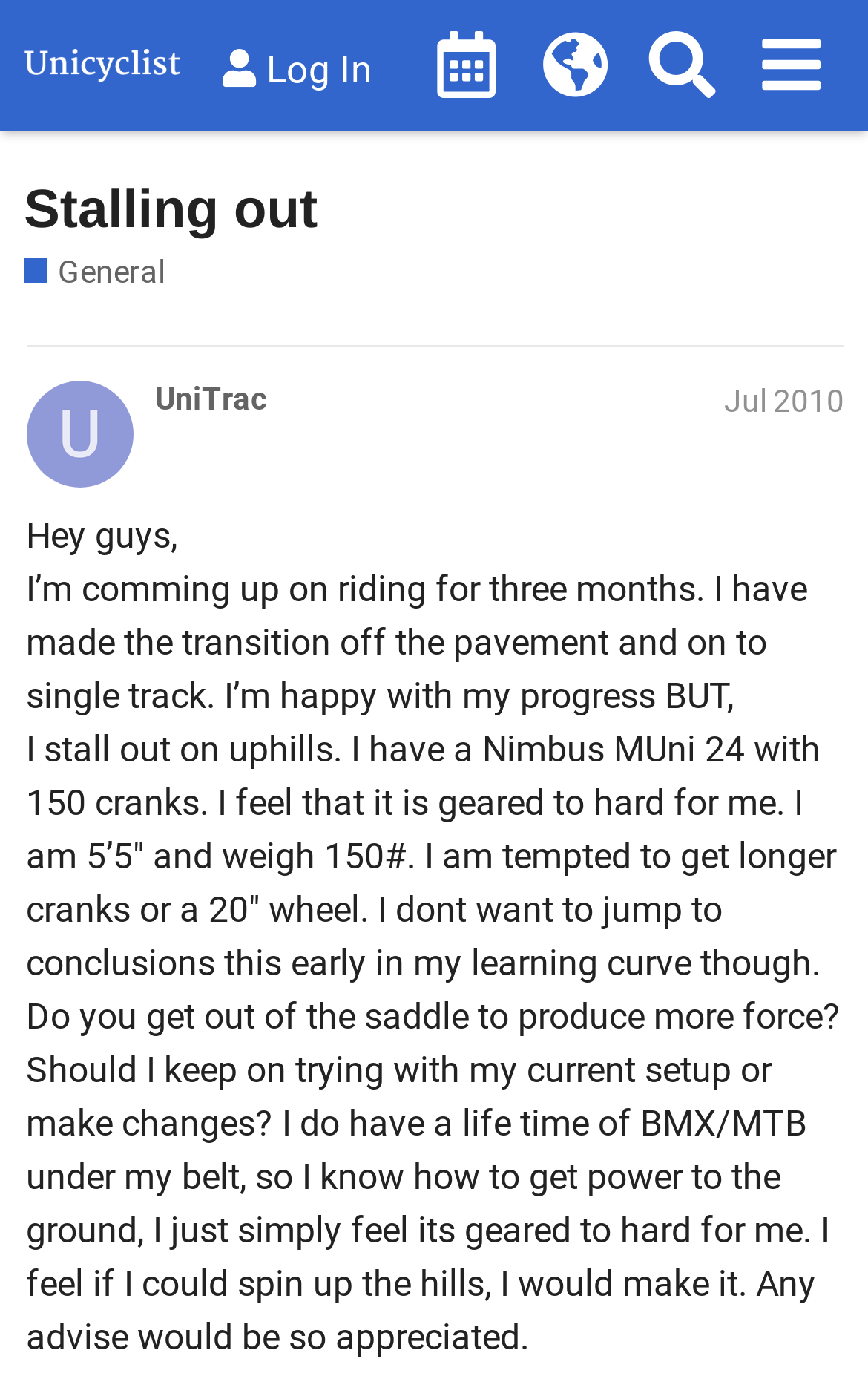What is the author's height and weight?
Based on the image, give a one-word or short phrase answer.

5'5" and 150#